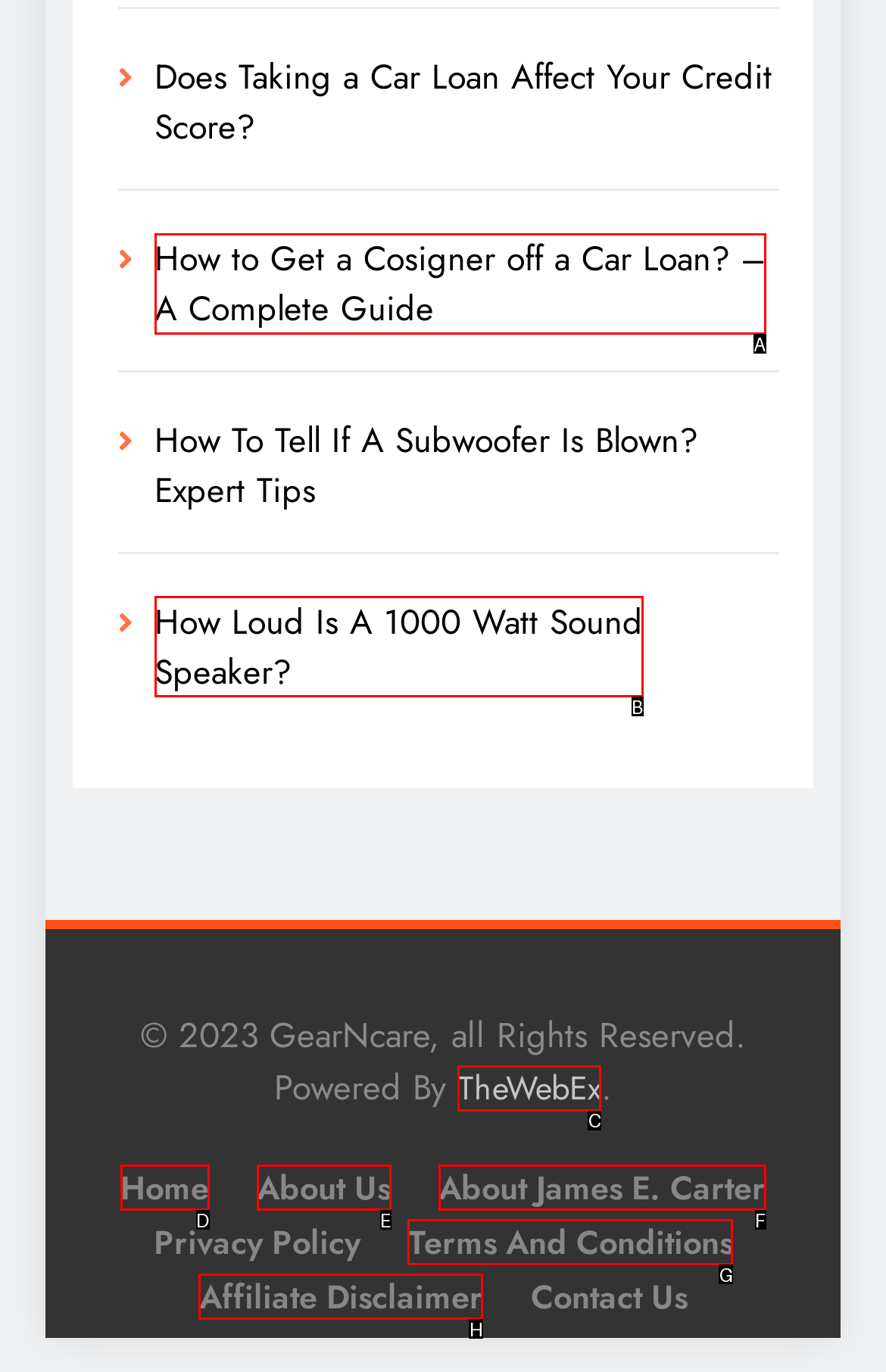Which option should be clicked to execute the task: Learn about the terms and conditions?
Reply with the letter of the chosen option.

G